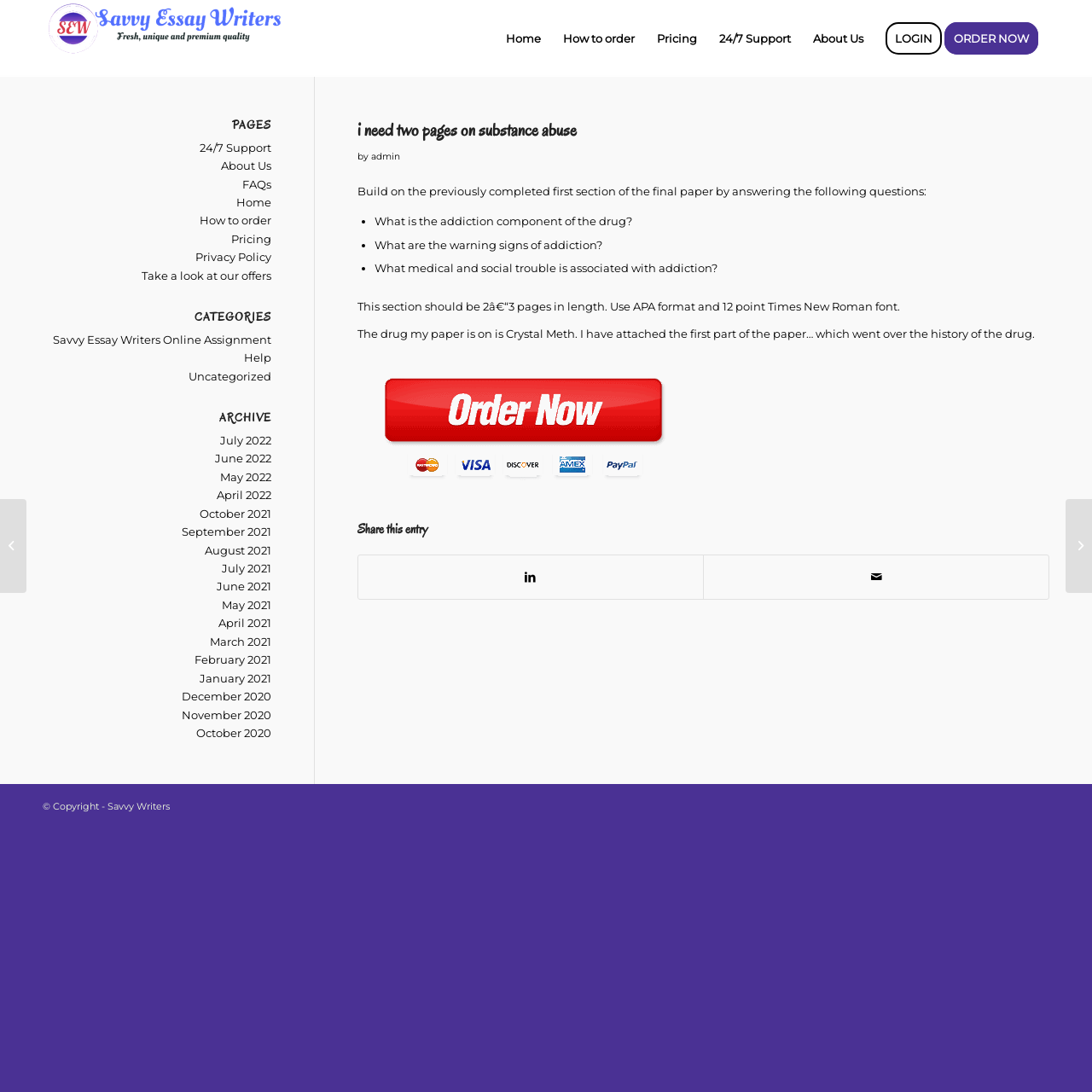Answer the question using only one word or a concise phrase: What is the required length of the essay section?

2-3 pages